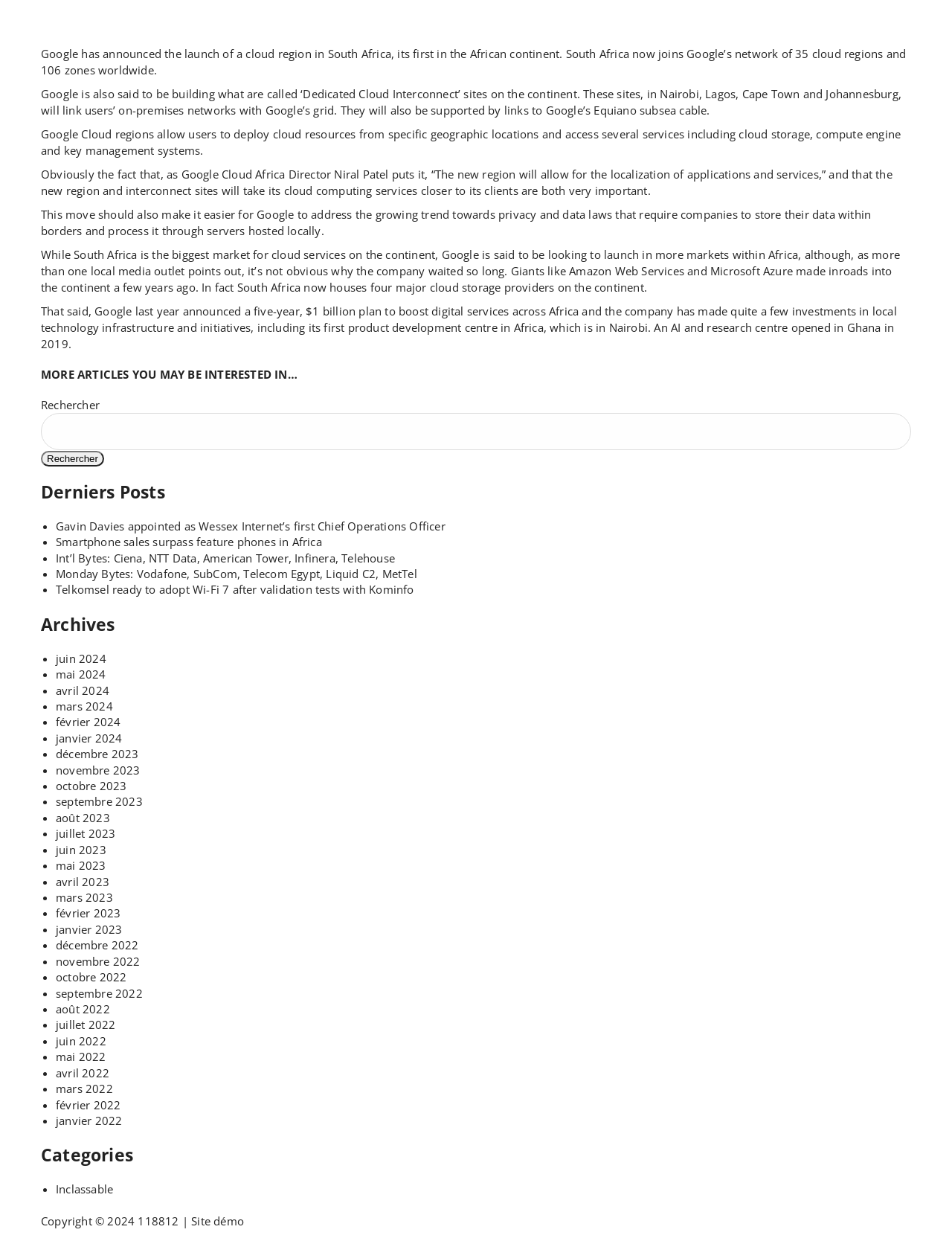Identify the bounding box coordinates for the region of the element that should be clicked to carry out the instruction: "Click on a news link". The bounding box coordinates should be four float numbers between 0 and 1, i.e., [left, top, right, bottom].

[0.059, 0.417, 0.468, 0.429]